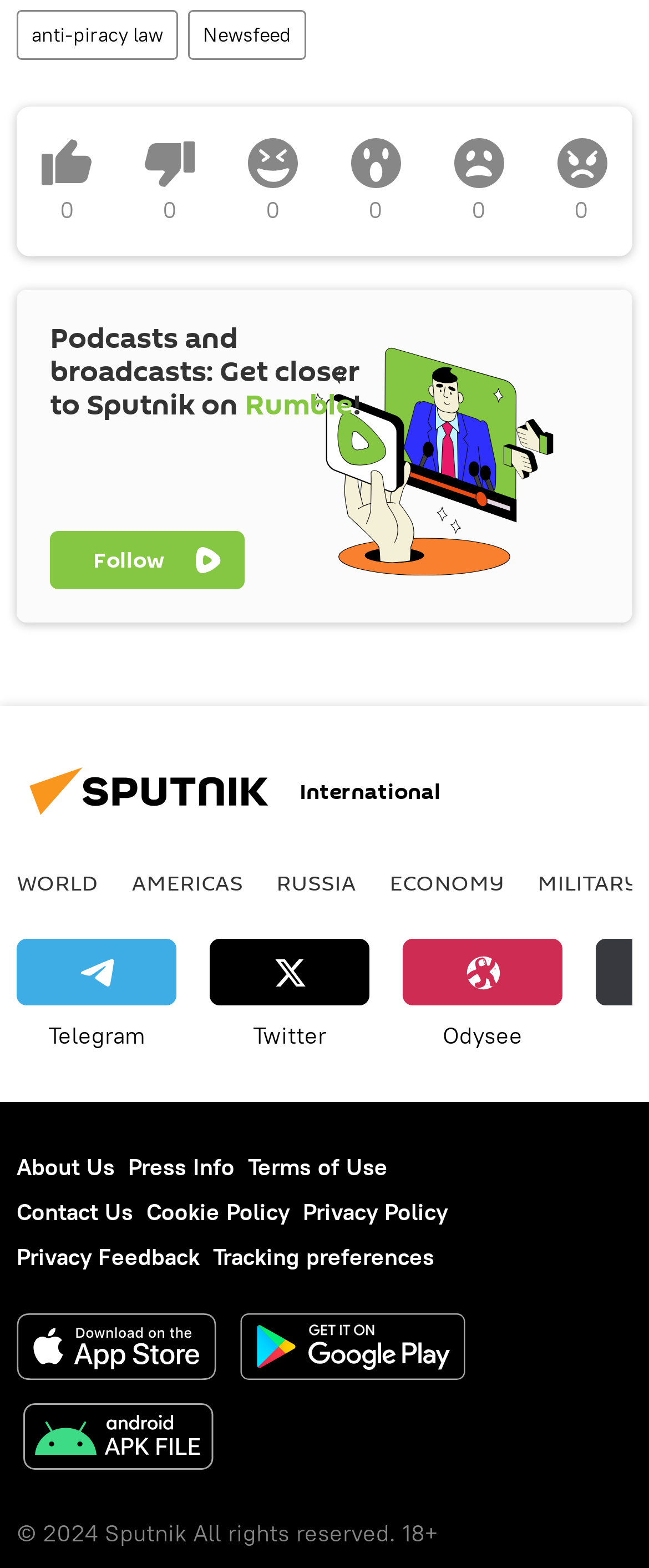Identify the bounding box coordinates of the specific part of the webpage to click to complete this instruction: "Download the app from the App Store".

[0.026, 0.838, 0.333, 0.886]